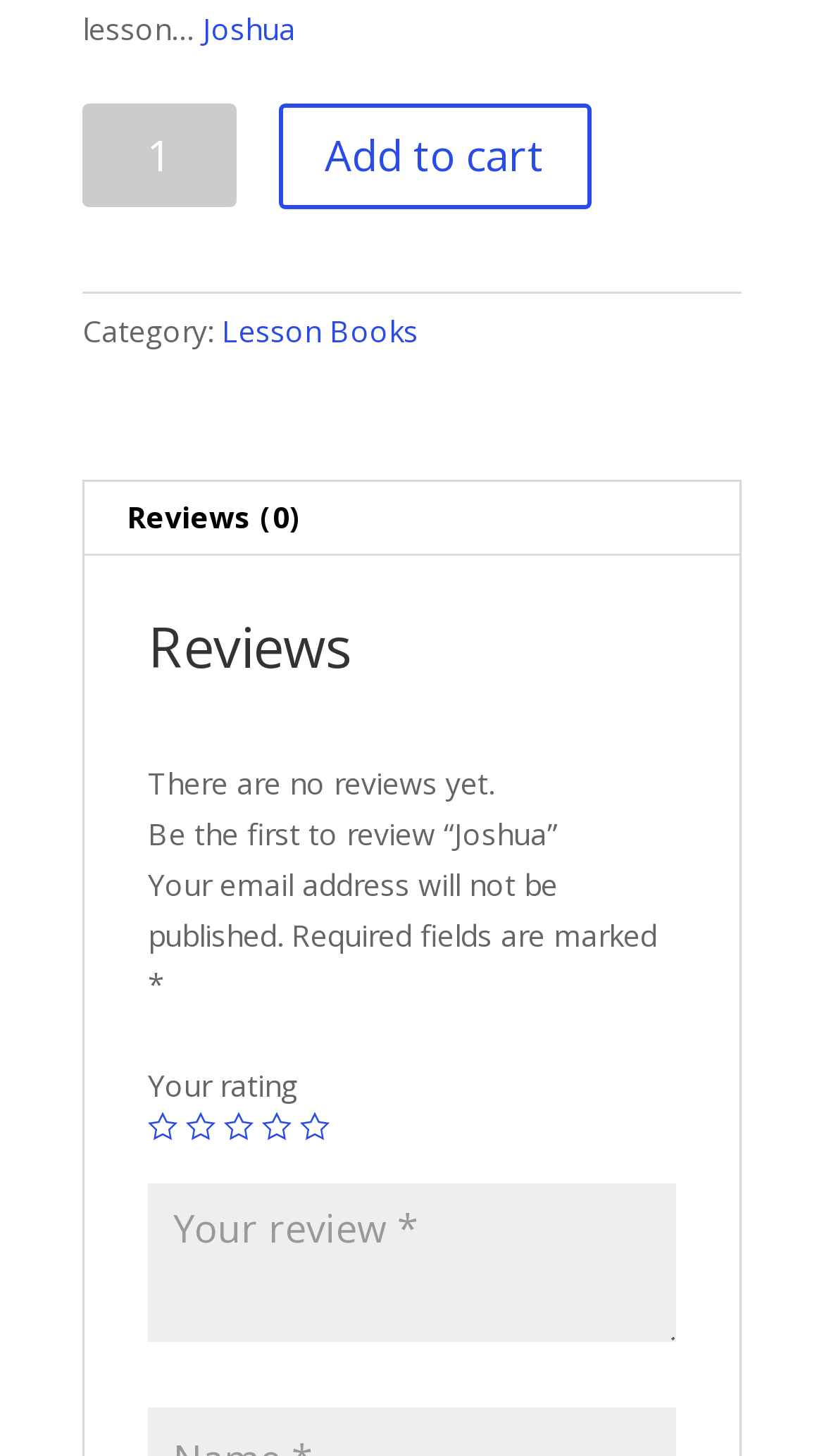Please indicate the bounding box coordinates of the element's region to be clicked to achieve the instruction: "Click the 'Add to cart' button". Provide the coordinates as four float numbers between 0 and 1, i.e., [left, top, right, bottom].

[0.337, 0.072, 0.717, 0.144]